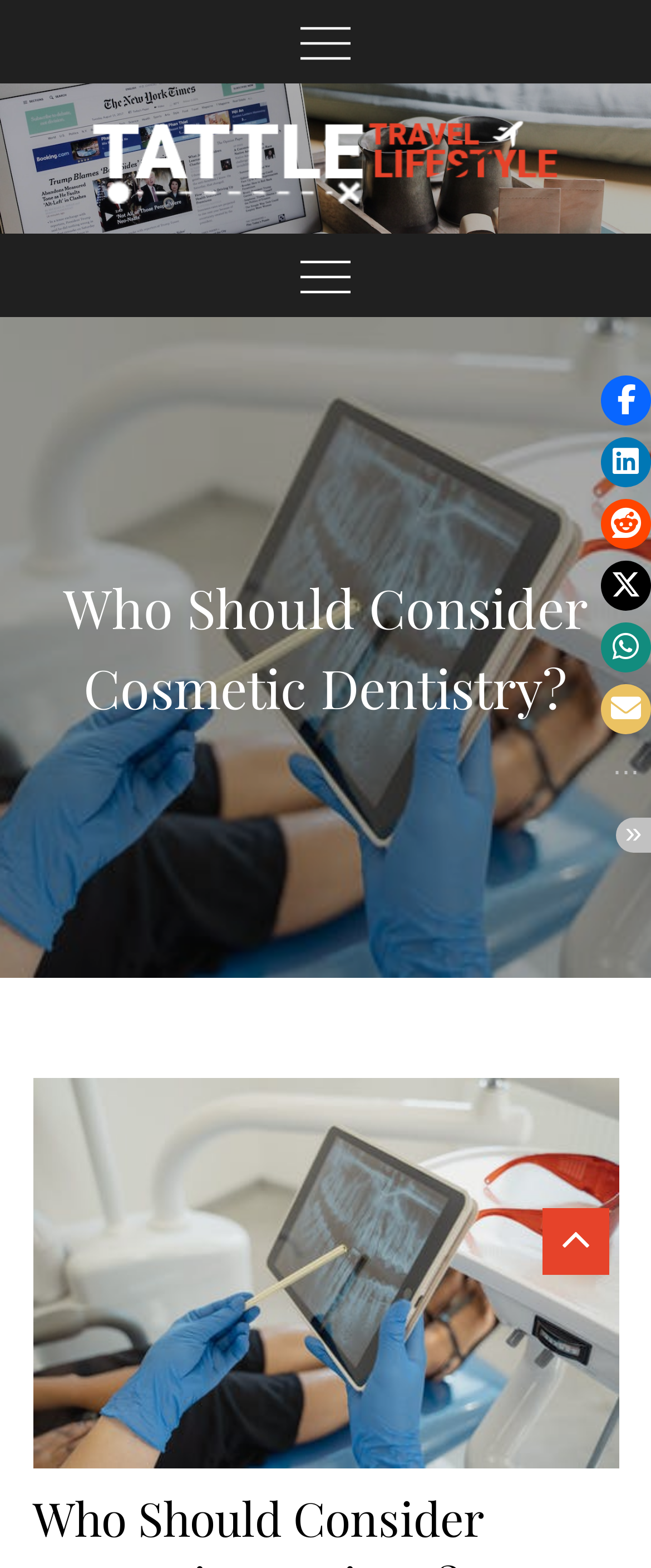Given the description of the UI element: "aria-label="Share on Whatsapp"", predict the bounding box coordinates in the form of [left, top, right, bottom], with each value being a float between 0 and 1.

[0.923, 0.397, 1.0, 0.429]